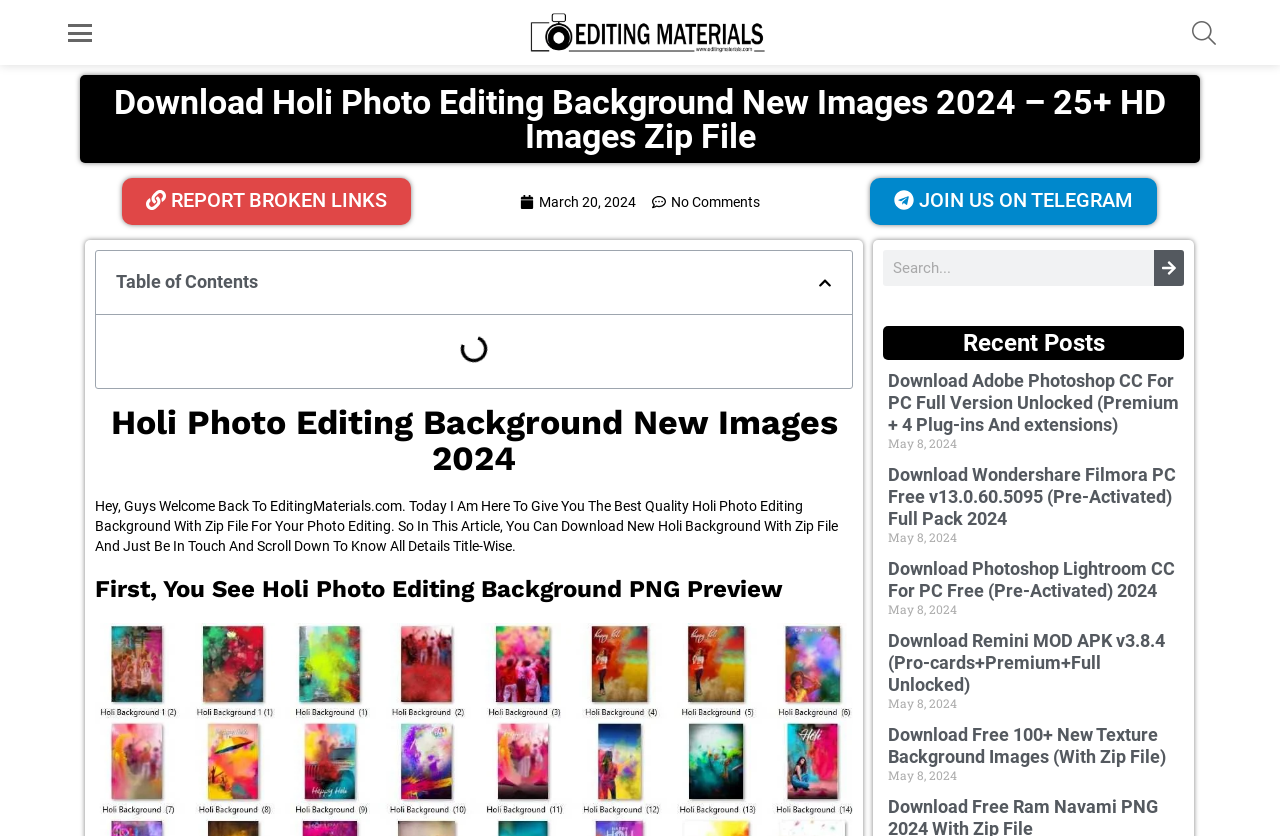Please answer the following question as detailed as possible based on the image: 
How many recent posts are listed on the webpage?

I counted the number of article elements with headings that start with 'Download' and have a date 'May 8, 2024' below them, which indicates that they are recent posts.